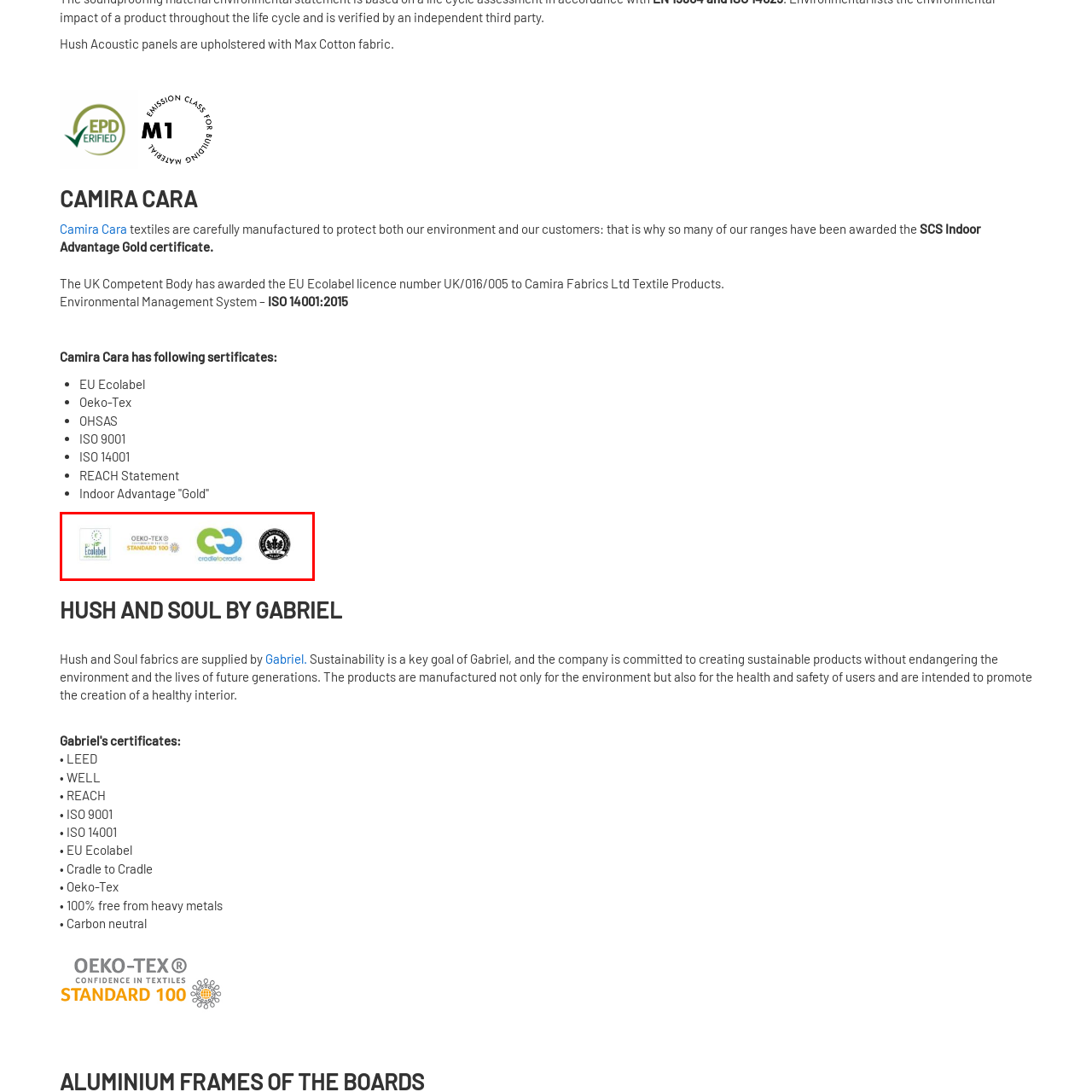Please provide a one-word or phrase response to the following question by examining the image within the red boundary:
What does the Oeko-Tex Standard 100 logo indicate?

Textiles are tested for harmful substances